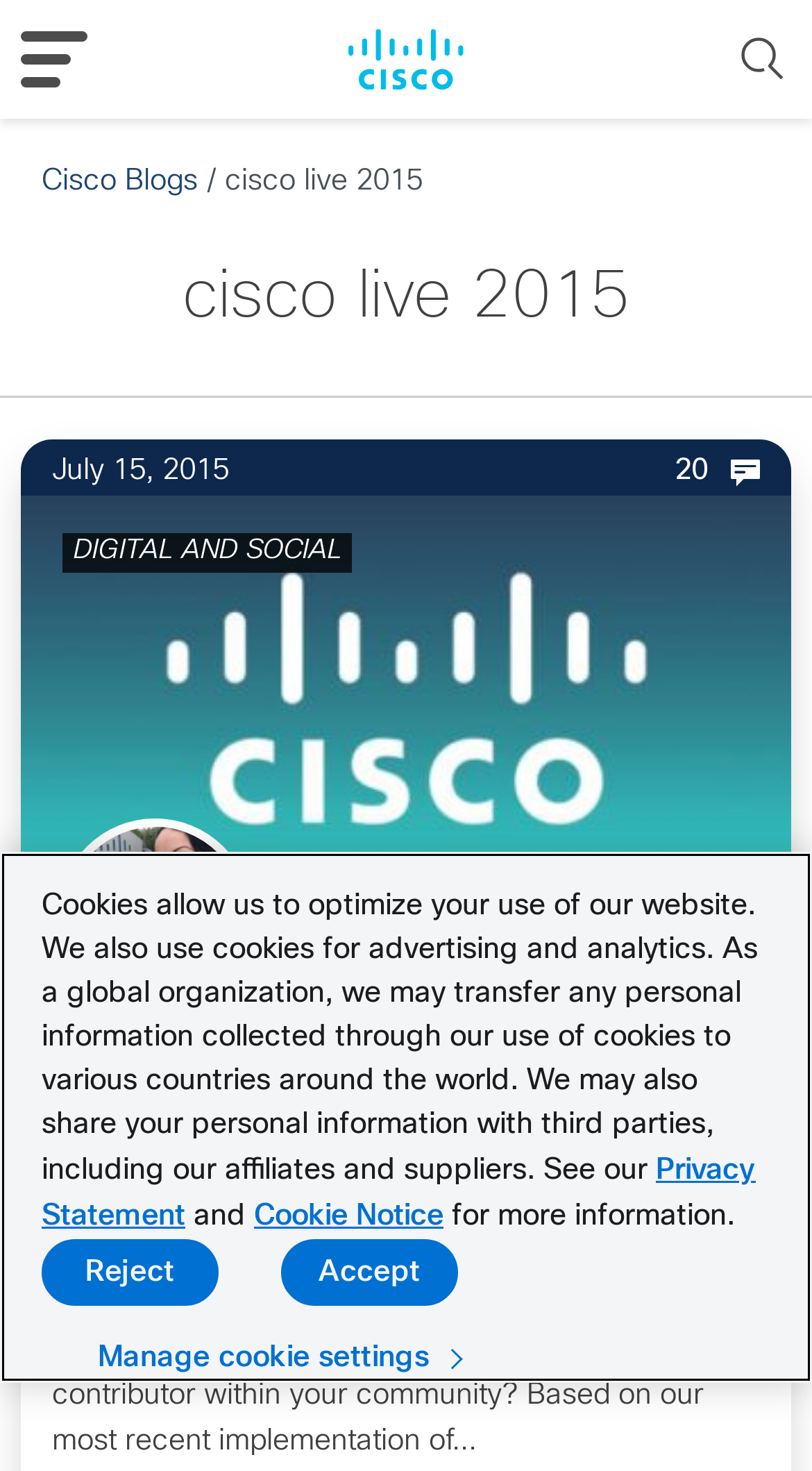Determine the coordinates of the bounding box that should be clicked to complete the instruction: "Click the link DIGITAL AND SOCIAL". The coordinates should be represented by four float numbers between 0 and 1: [left, top, right, bottom].

[0.09, 0.367, 0.421, 0.385]